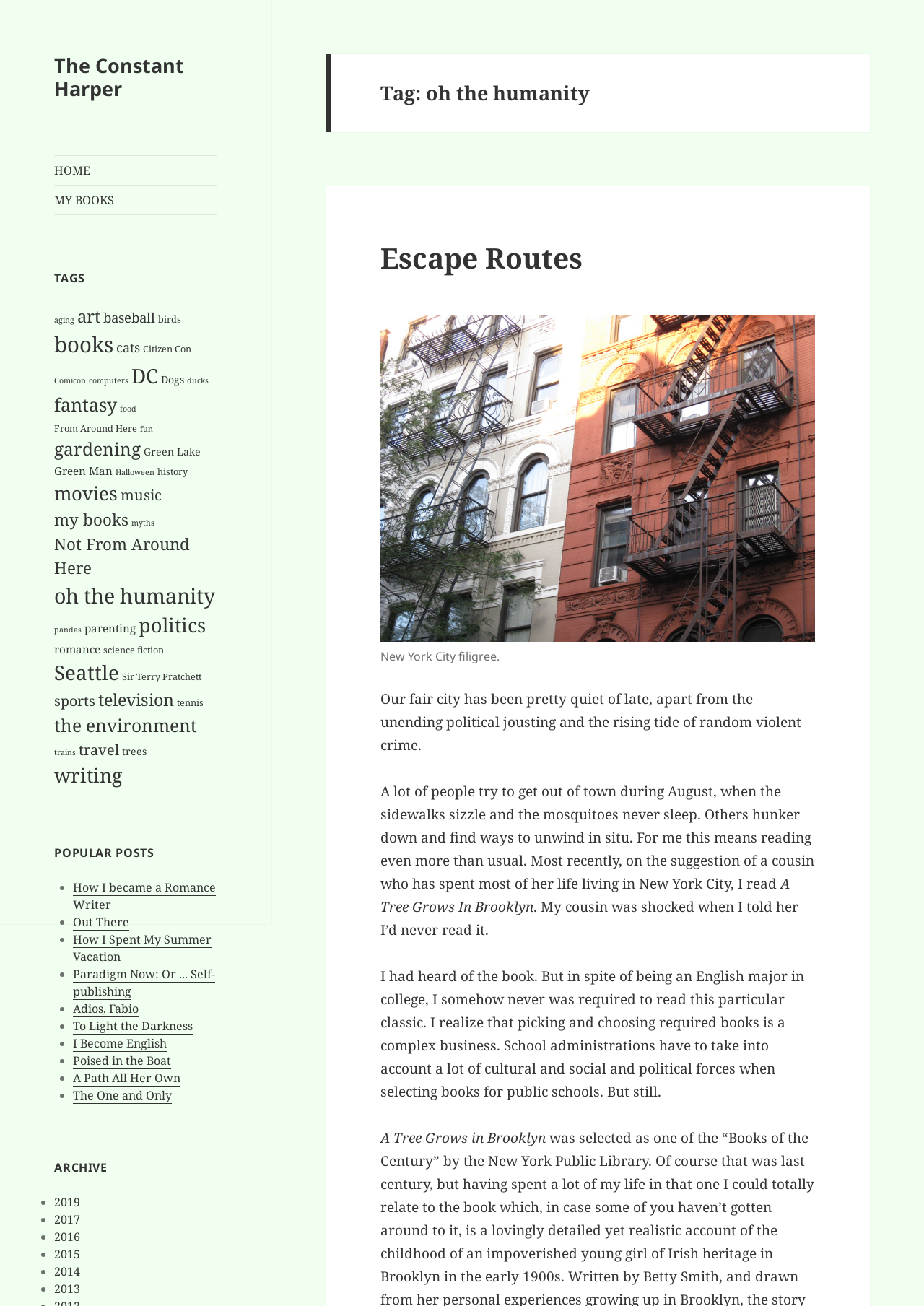Find the bounding box coordinates of the clickable element required to execute the following instruction: "Read the post 'How I became a Romance Writer'". Provide the coordinates as four float numbers between 0 and 1, i.e., [left, top, right, bottom].

[0.079, 0.673, 0.233, 0.699]